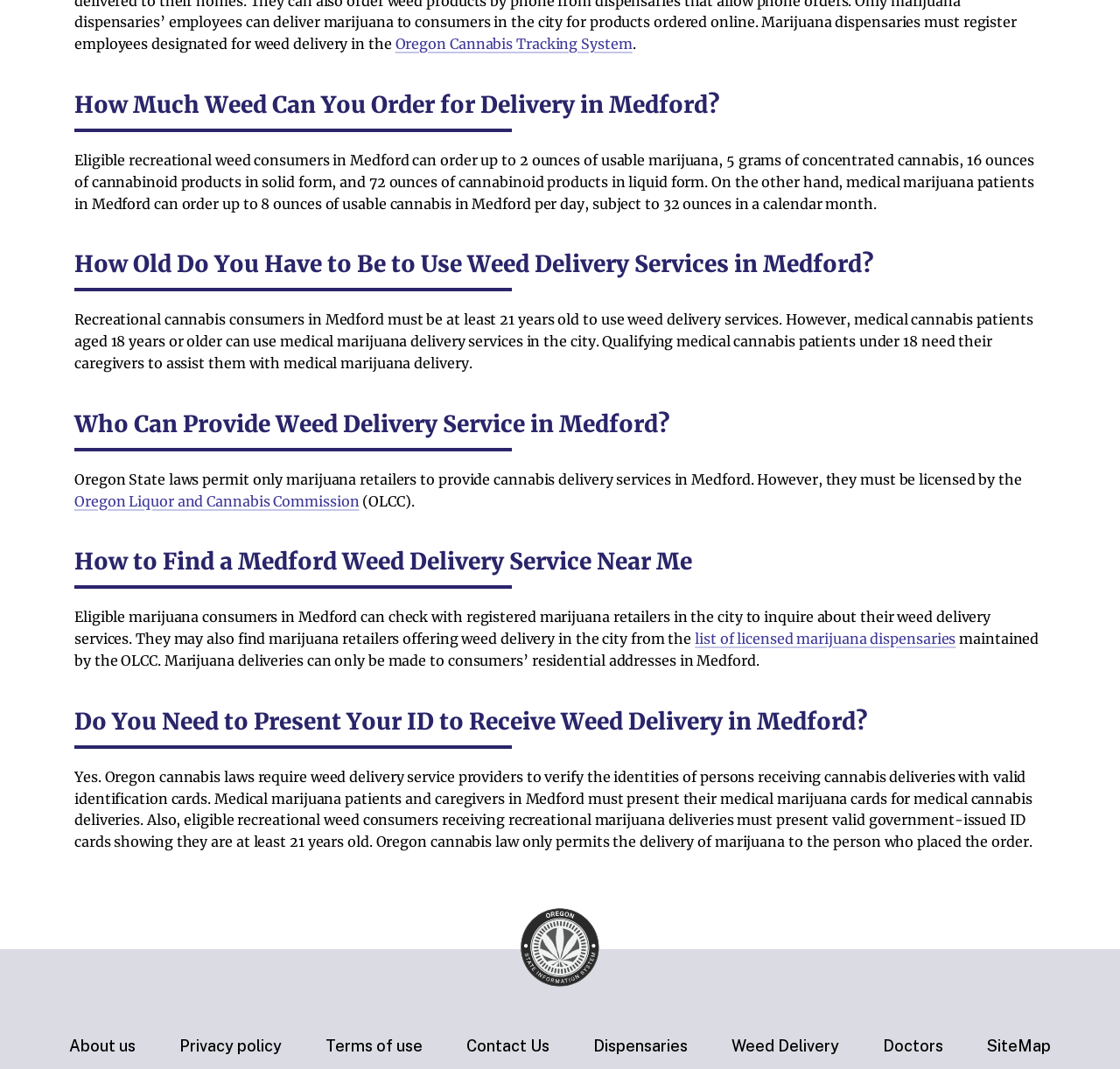Find the bounding box coordinates of the area that needs to be clicked in order to achieve the following instruction: "Click on Oregon Cannabis Tracking System". The coordinates should be specified as four float numbers between 0 and 1, i.e., [left, top, right, bottom].

[0.353, 0.033, 0.565, 0.049]